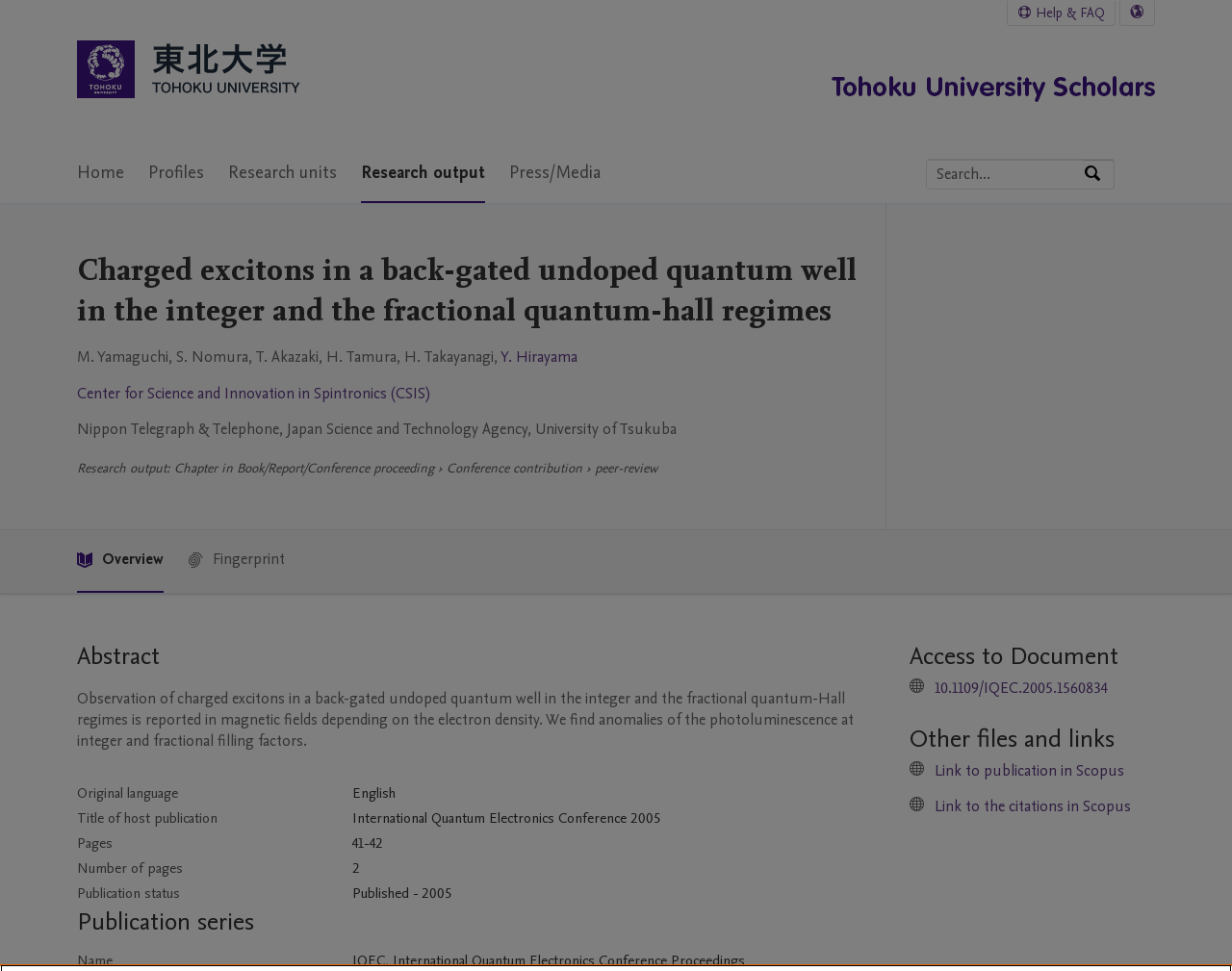Find and provide the bounding box coordinates for the UI element described here: "Research output". The coordinates should be given as four float numbers between 0 and 1: [left, top, right, bottom].

[0.293, 0.149, 0.394, 0.209]